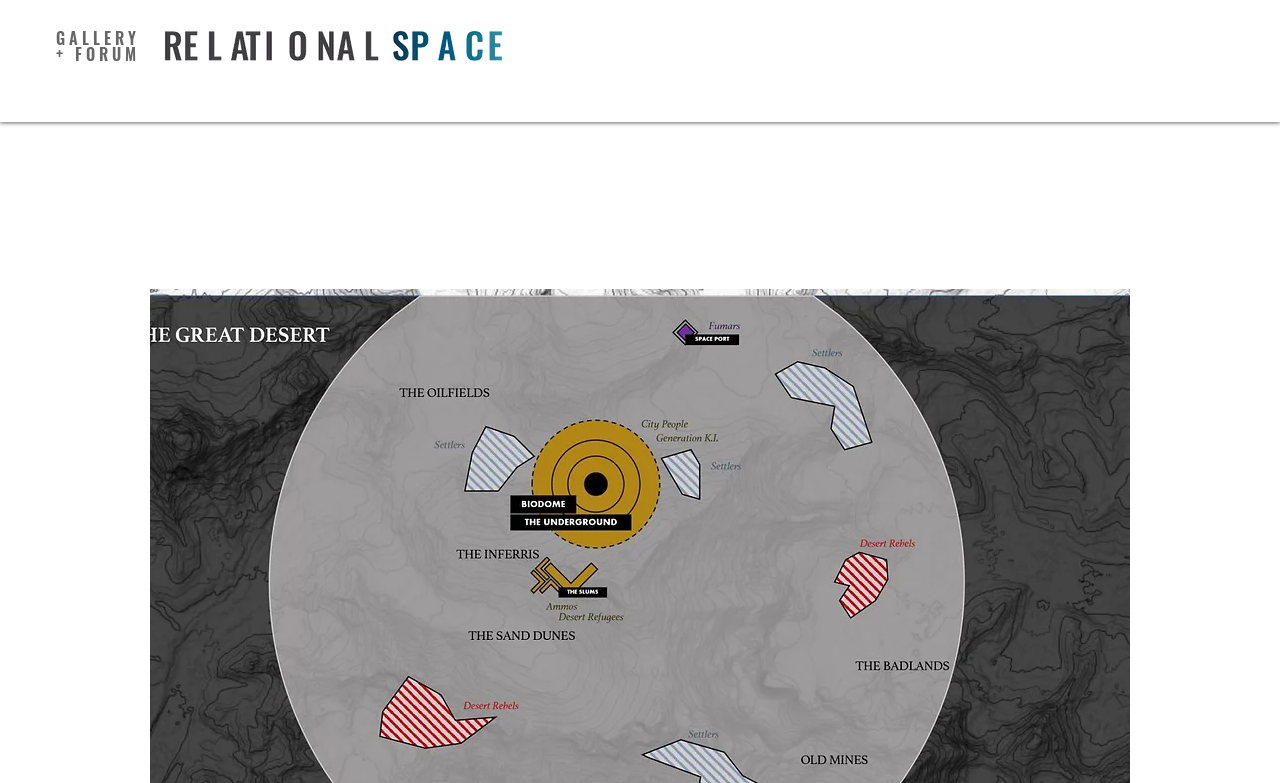Specify the bounding box coordinates of the area to click in order to execute this command: 'View previous message'. The coordinates should consist of four float numbers ranging from 0 to 1, and should be formatted as [left, top, right, bottom].

None